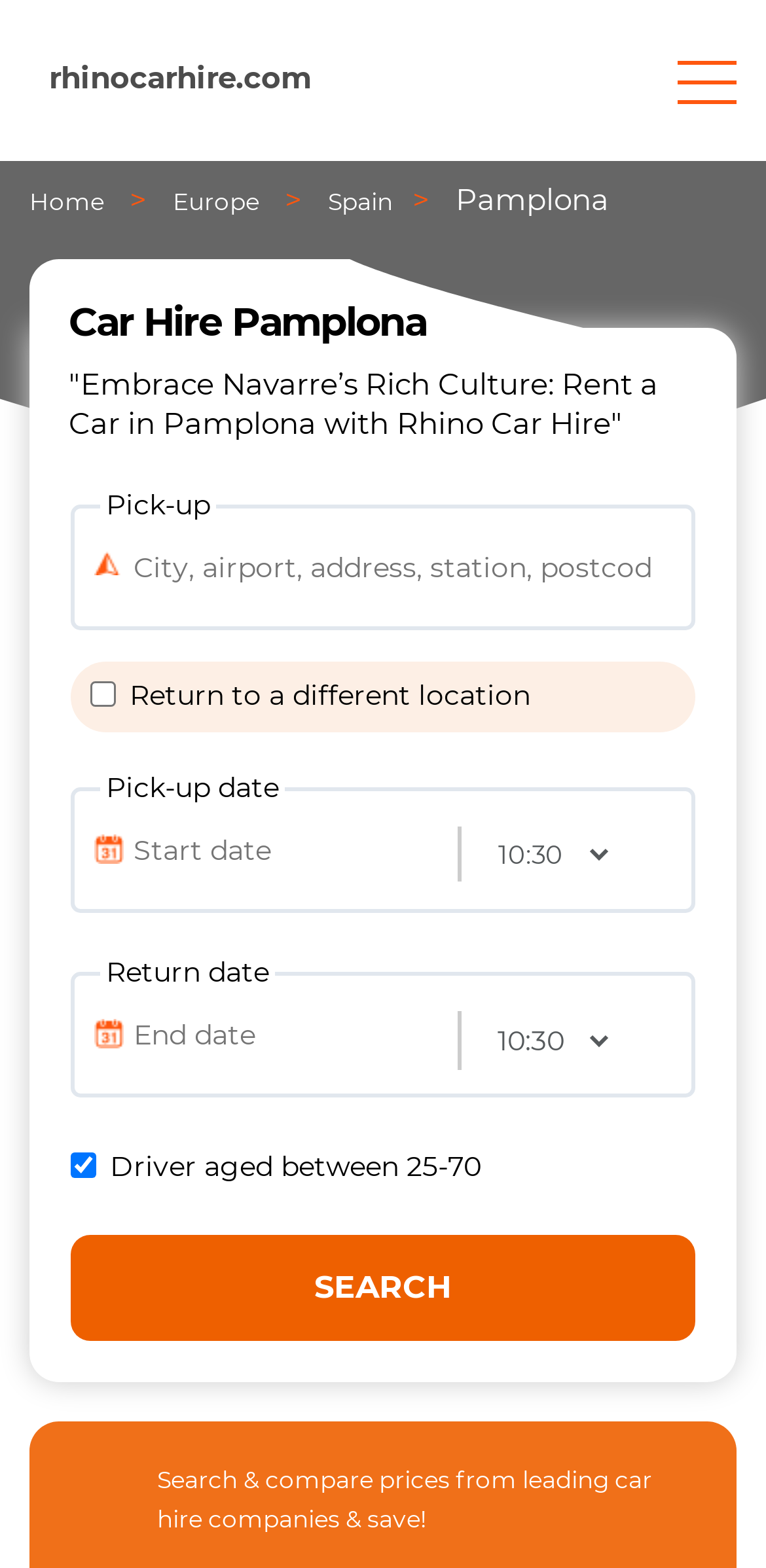Locate the headline of the webpage and generate its content.

Car Hire Pamplona